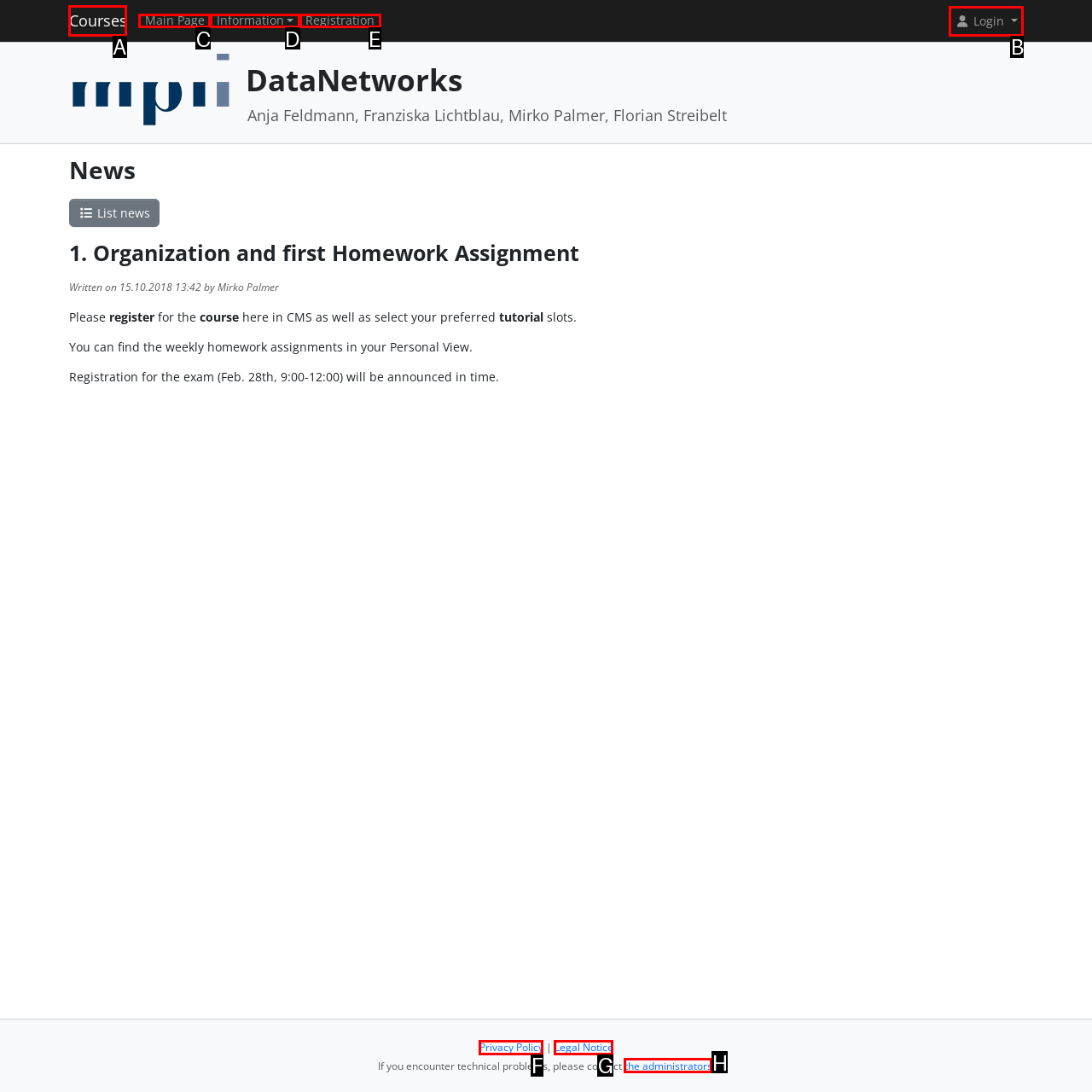Determine the letter of the UI element that you need to click to perform the task: Click on Courses.
Provide your answer with the appropriate option's letter.

A